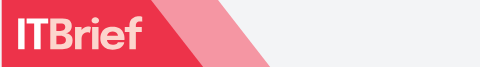What type of professionals is the platform tailored for?
Use the information from the screenshot to give a comprehensive response to the question.

The caption states that the publication is dedicated to technology news tailored specifically for Chief Information Officers (CIOs) and IT decision-makers, which implies that the platform is designed for these types of professionals.